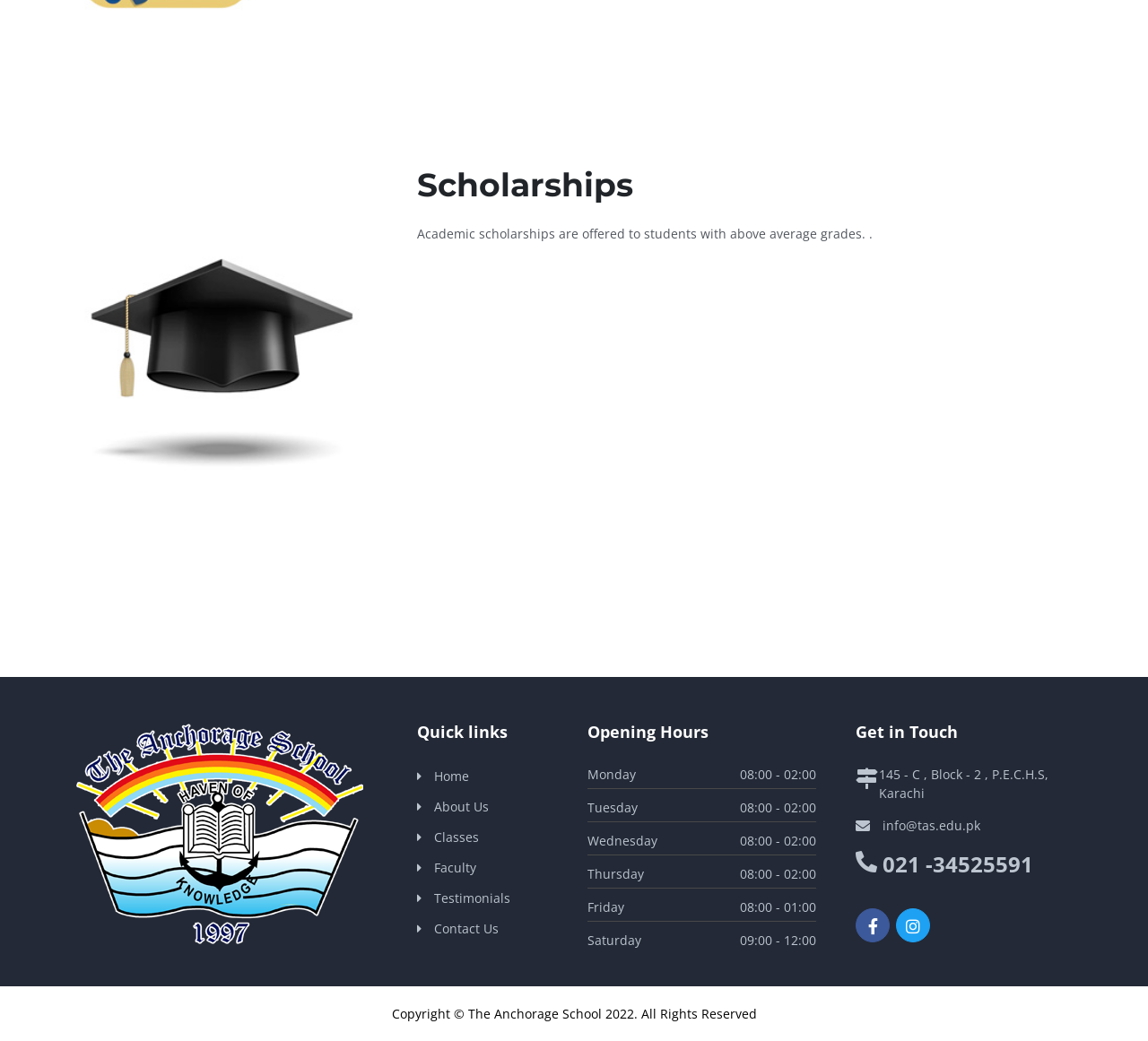Please determine the bounding box coordinates of the area that needs to be clicked to complete this task: 'Contact through email'. The coordinates must be four float numbers between 0 and 1, formatted as [left, top, right, bottom].

[0.769, 0.784, 0.854, 0.801]